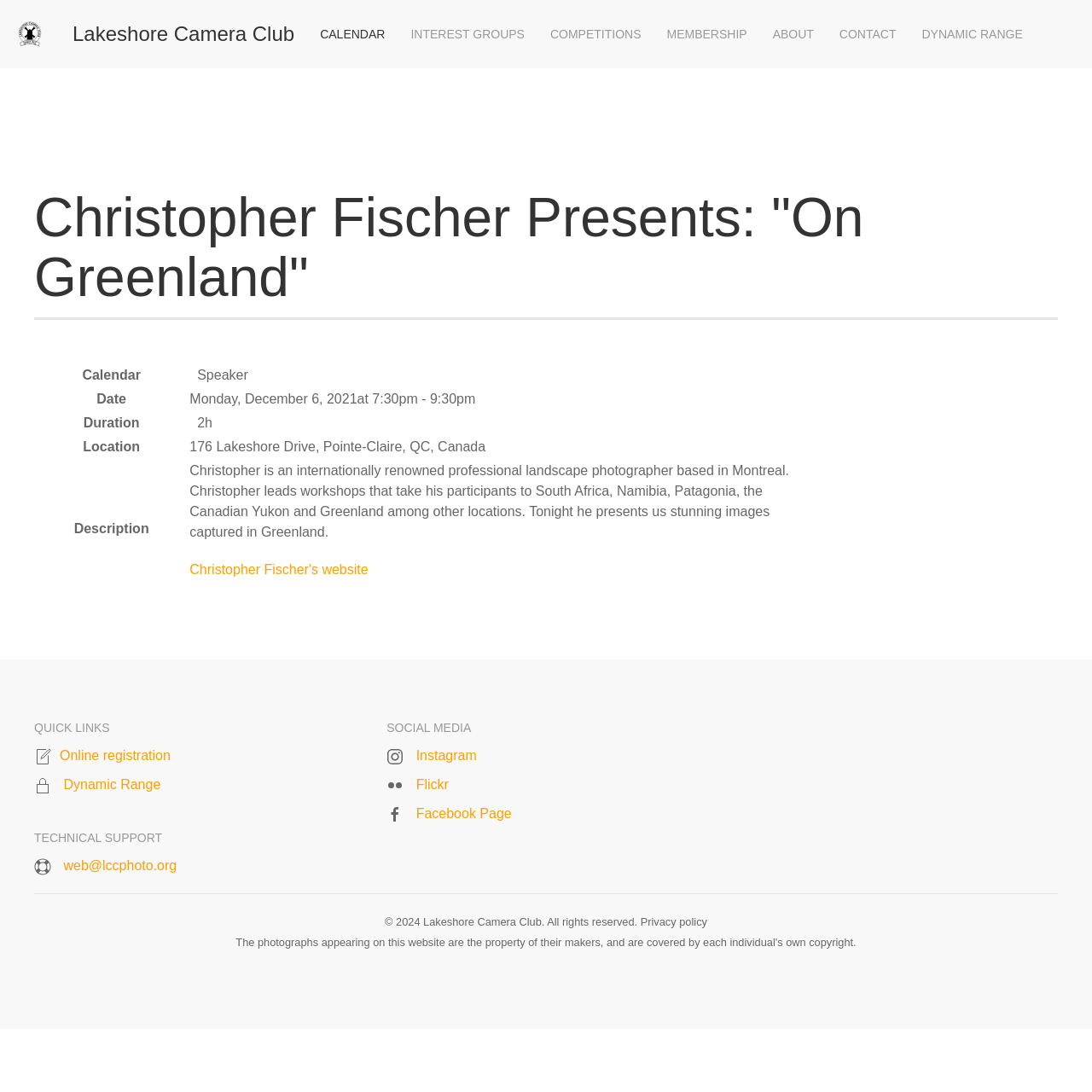Determine the bounding box coordinates for the area you should click to complete the following instruction: "View Christopher Fischer's website".

[0.174, 0.515, 0.337, 0.528]